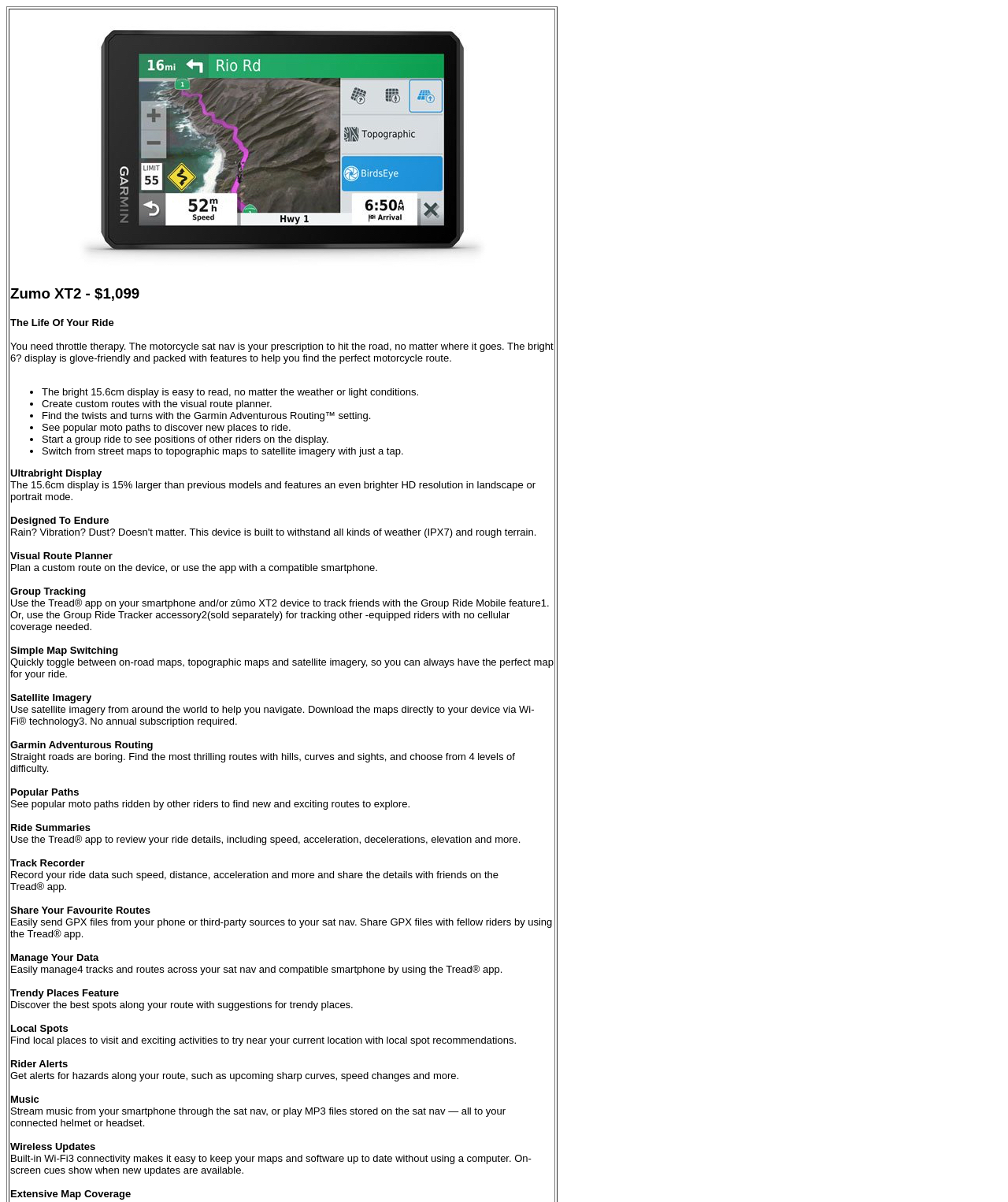Using a single word or phrase, answer the following question: 
What is the feature that allows riders to track friends?

Group Ride Mobile